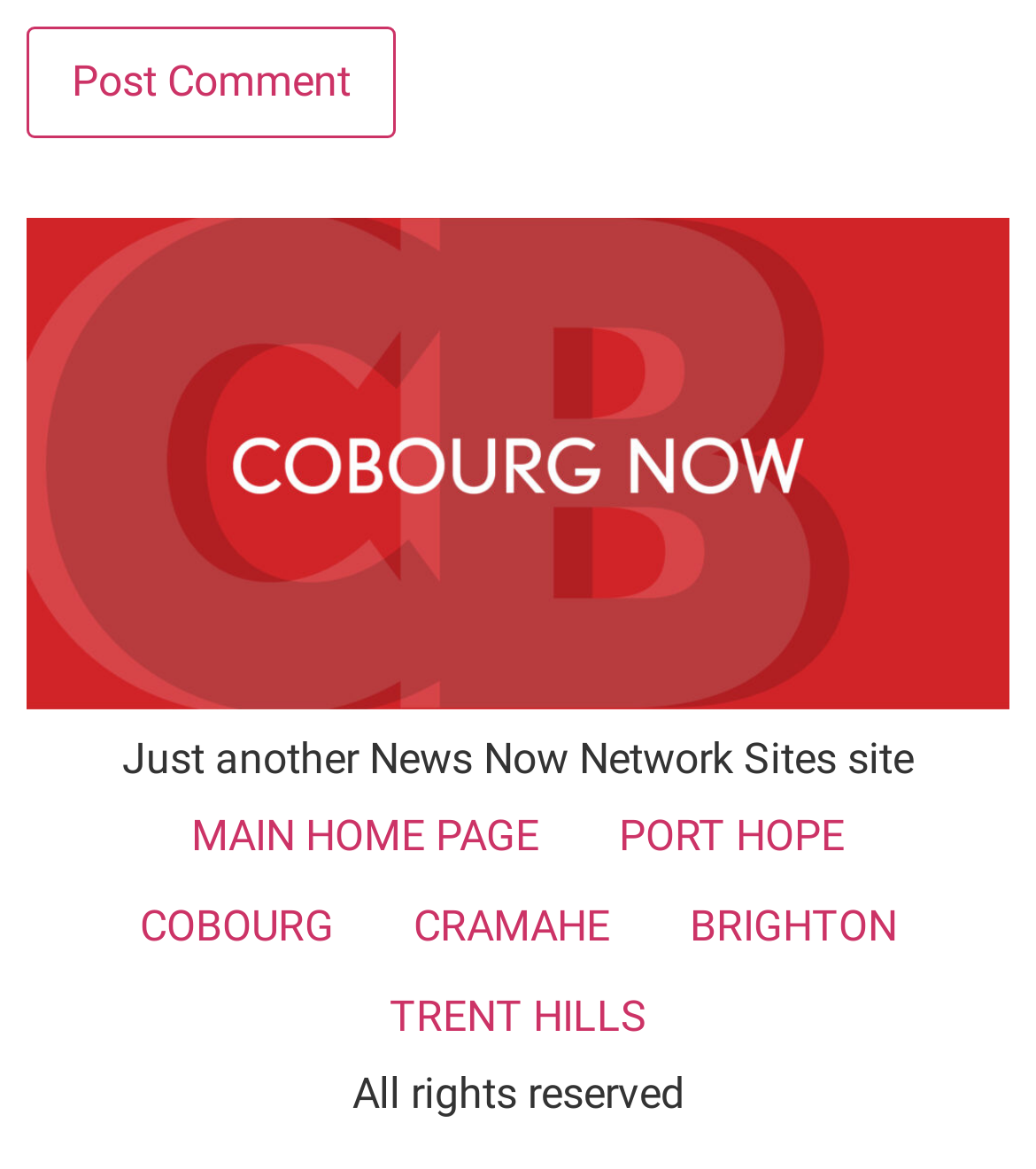Utilize the details in the image to thoroughly answer the following question: How many links are there in the main menu?

The main menu is located in the middle of the webpage and contains links to different locations. By counting the link elements, we can see that there are 5 links in the main menu, which are 'MAIN HOME PAGE', 'PORT HOPE', 'COBOURG', 'CRAMAHE', and 'BRIGHTON'.